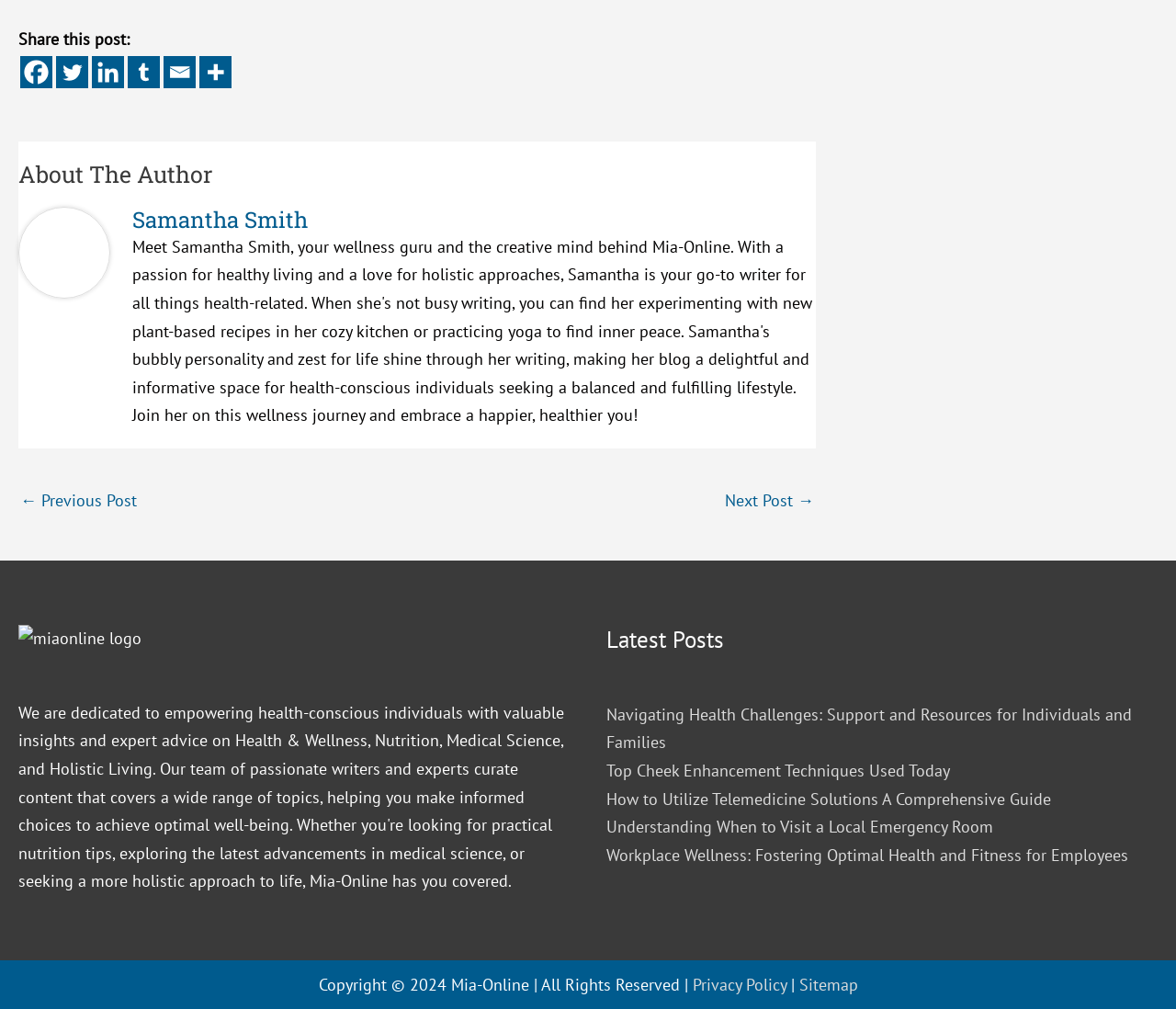Locate the bounding box coordinates of the clickable area needed to fulfill the instruction: "Click the Community link".

None